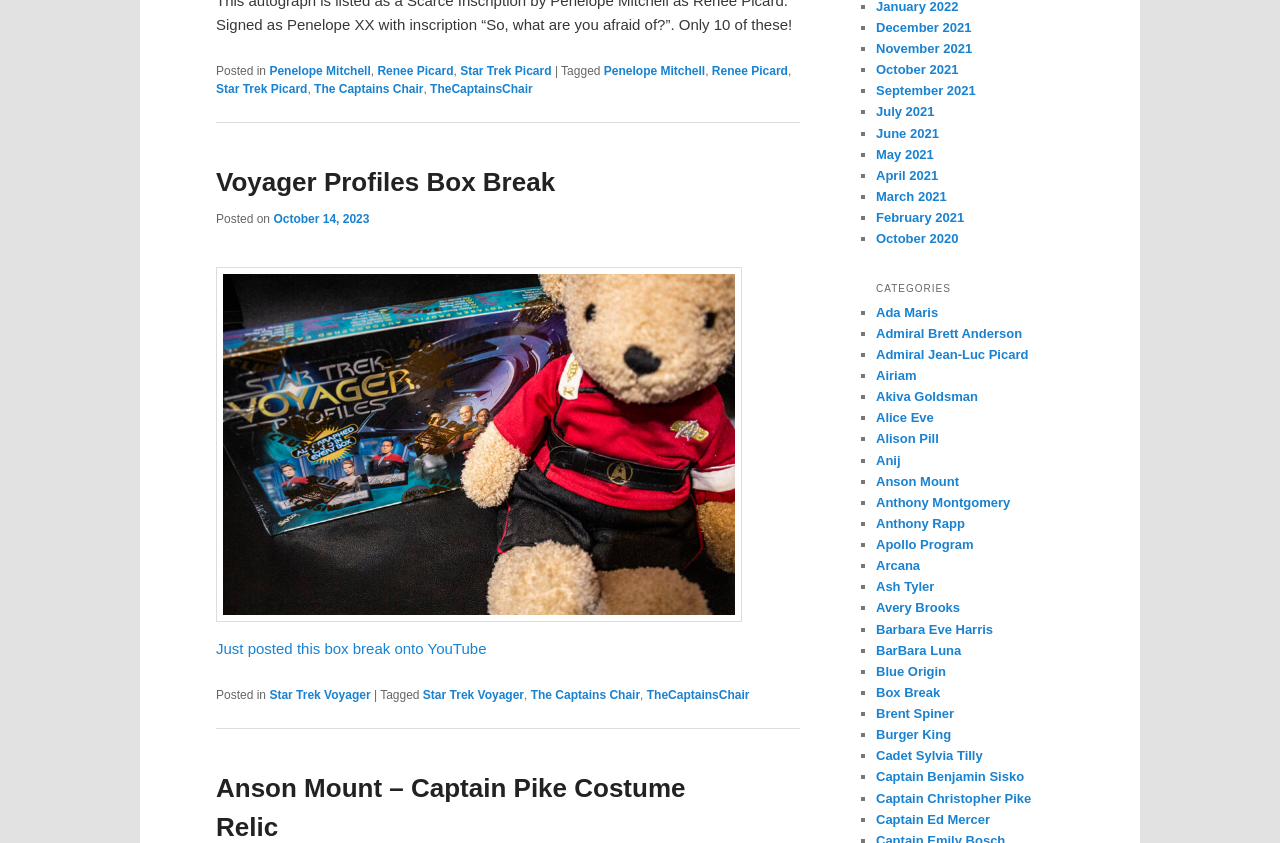Extract the bounding box coordinates for the HTML element that matches this description: "TheCaptainsChair". The coordinates should be four float numbers between 0 and 1, i.e., [left, top, right, bottom].

[0.505, 0.816, 0.585, 0.833]